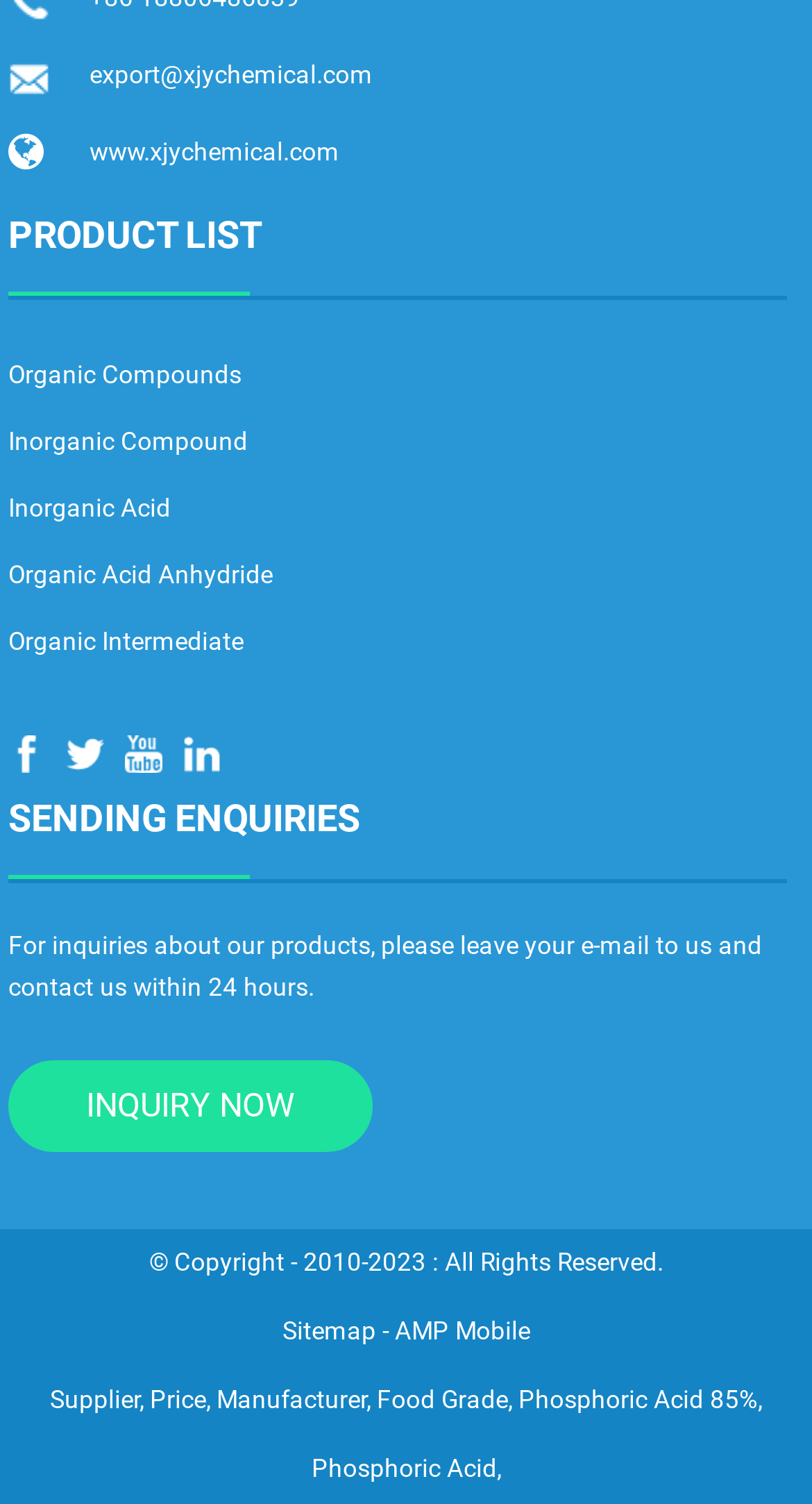How can I contact the company?
Provide a short answer using one word or a brief phrase based on the image.

Leave an email or click INQUIRY NOW